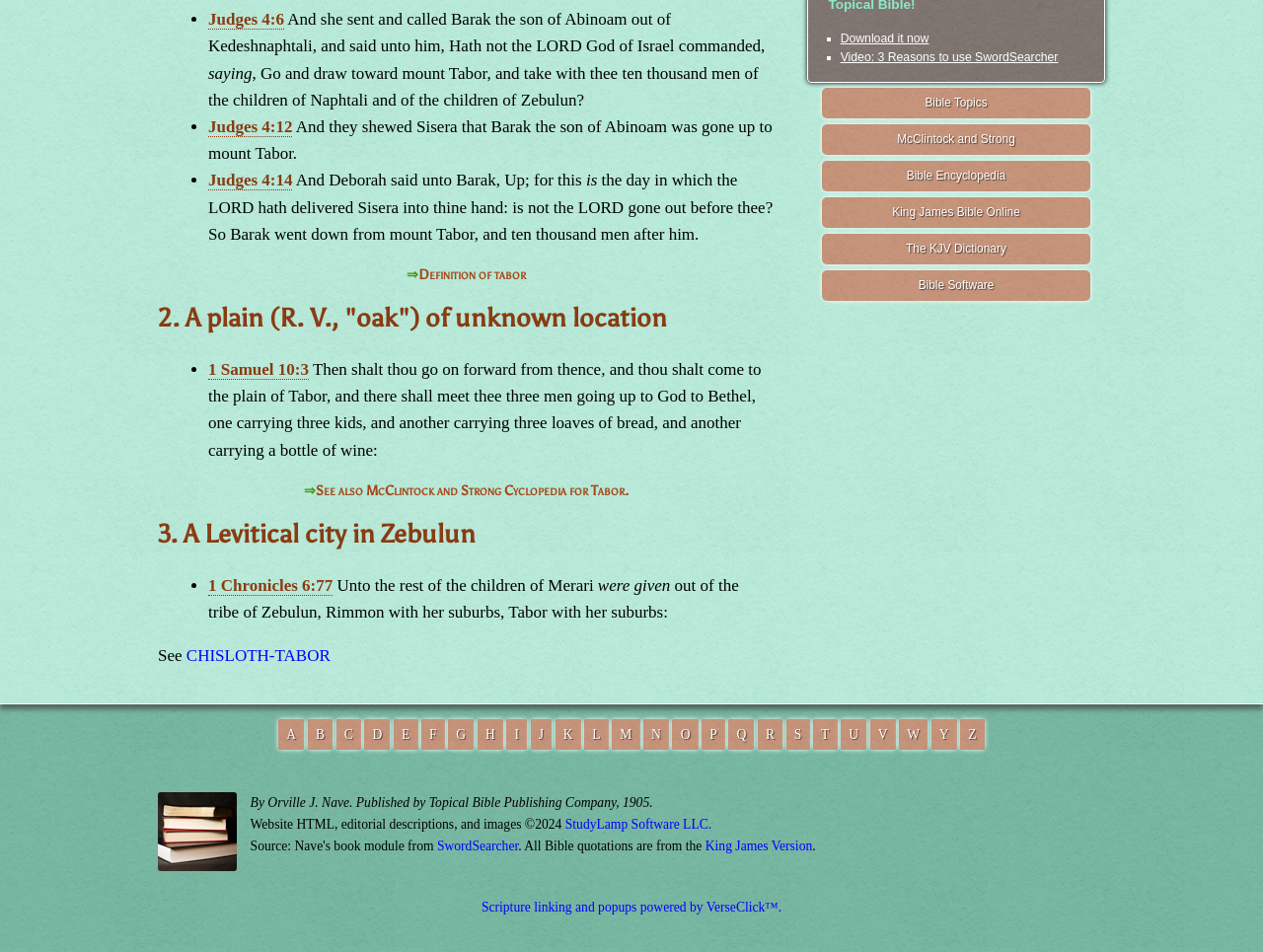Identify the bounding box coordinates of the HTML element based on this description: "Judges 4:14".

[0.165, 0.18, 0.232, 0.2]